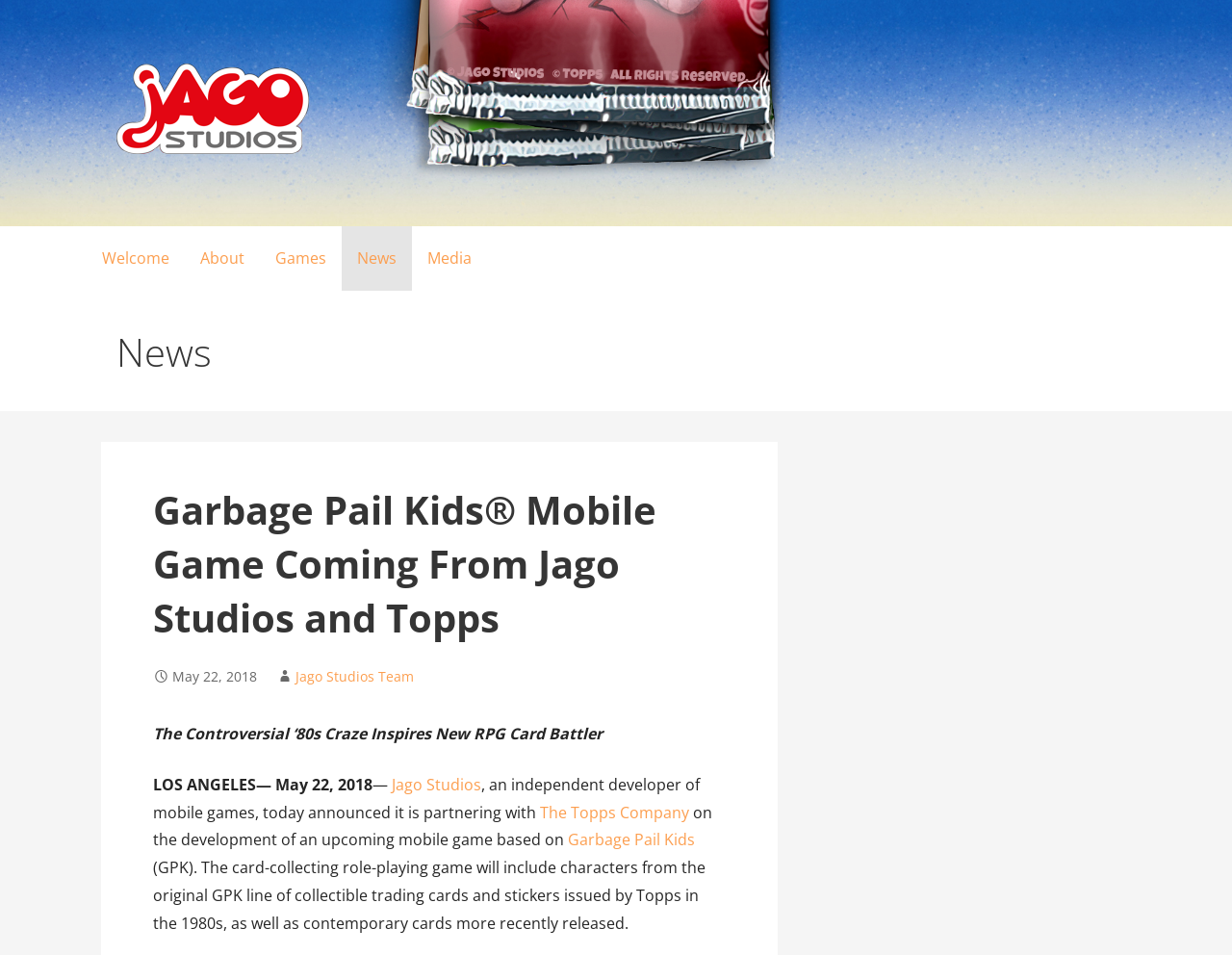Find the bounding box coordinates of the element you need to click on to perform this action: 'Read the news about Garbage Pail Kids Mobile Game'. The coordinates should be represented by four float values between 0 and 1, in the format [left, top, right, bottom].

[0.082, 0.308, 0.918, 0.431]